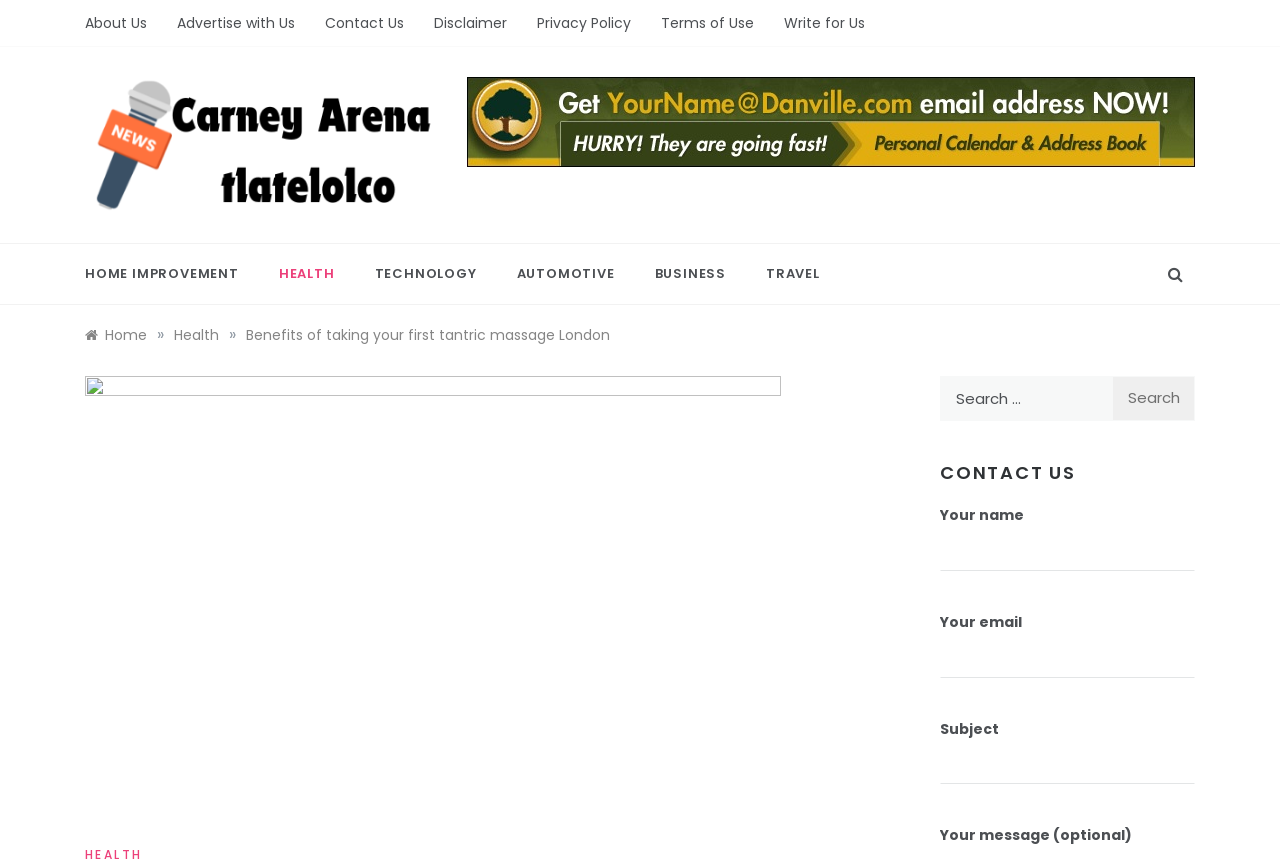Locate the bounding box coordinates of the area where you should click to accomplish the instruction: "Click on HEALTH".

[0.202, 0.281, 0.277, 0.351]